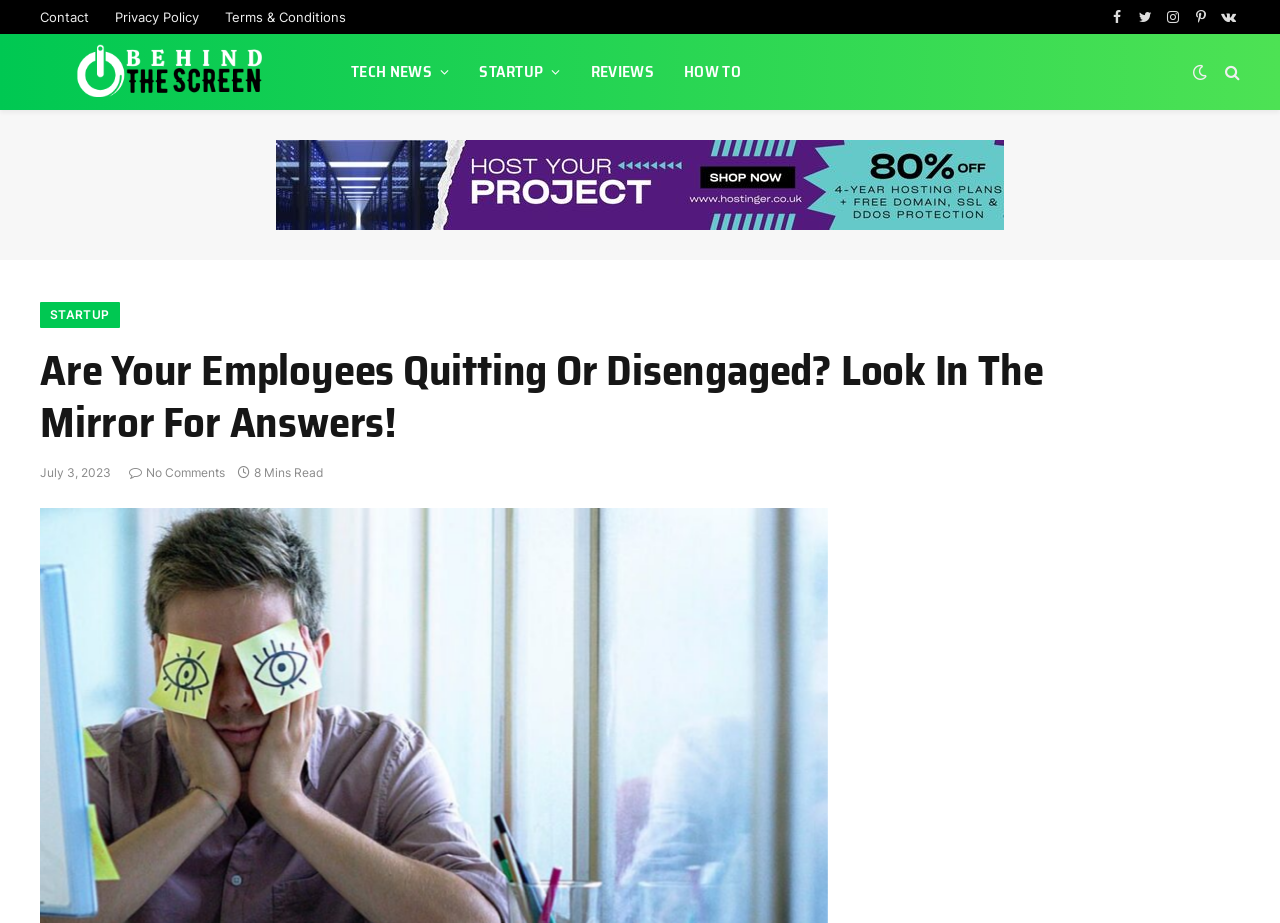Can you identify and provide the main heading of the webpage?

Are Your Employees Quitting Or Disengaged? Look In The Mirror For Answers!